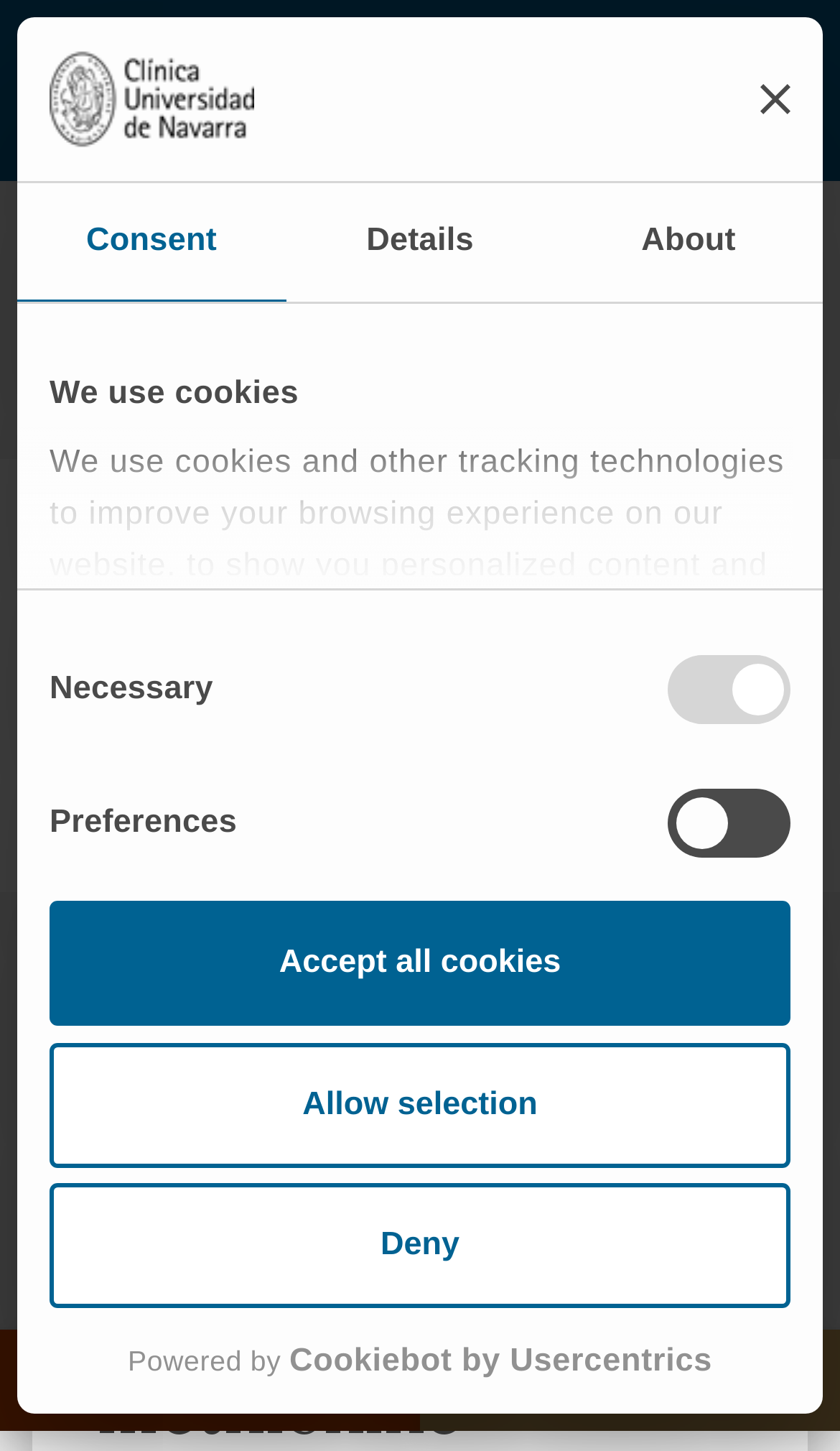Answer with a single word or phrase: 
What is the purpose of the buttons at the bottom of the webpage?

To get help or access patient area